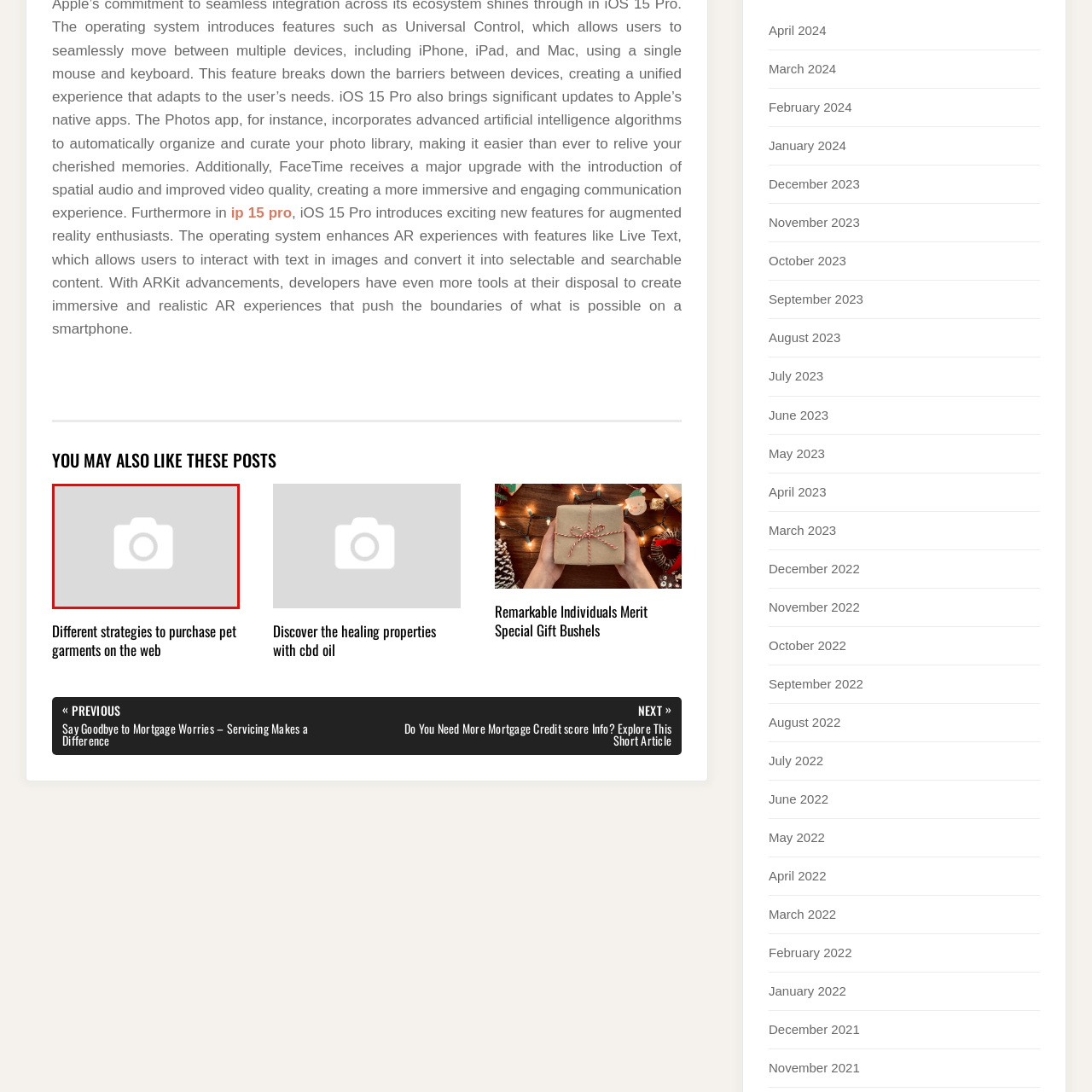Explain in detail what is happening within the highlighted red bounding box in the image.

The image represents a placeholder graphic often used in web content to indicate that an image is unavailable or not loaded. This particular placeholder features a simplistic camera icon on a gray background, suggesting the absence of any specific visual content. It is situated within a section titled "YOU MAY ALSO LIKE THESE POSTS," in which users can explore additional related articles. The surrounding text links to a post about various strategies for purchasing pet garments online, indicating a focus on practical advice for consumers.